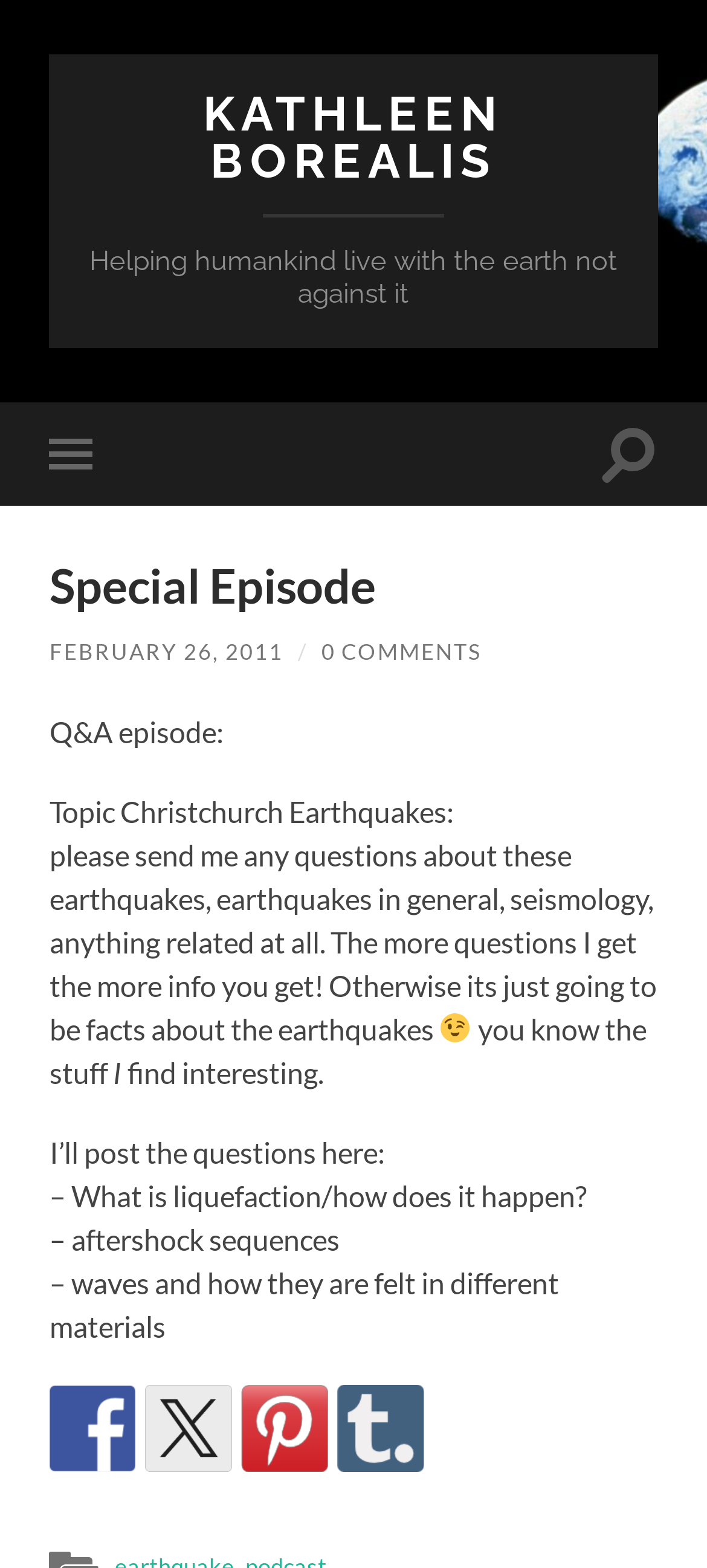Find the bounding box coordinates of the element you need to click on to perform this action: 'Read about Christchurch Earthquakes'. The coordinates should be represented by four float values between 0 and 1, in the format [left, top, right, bottom].

[0.07, 0.506, 0.642, 0.528]